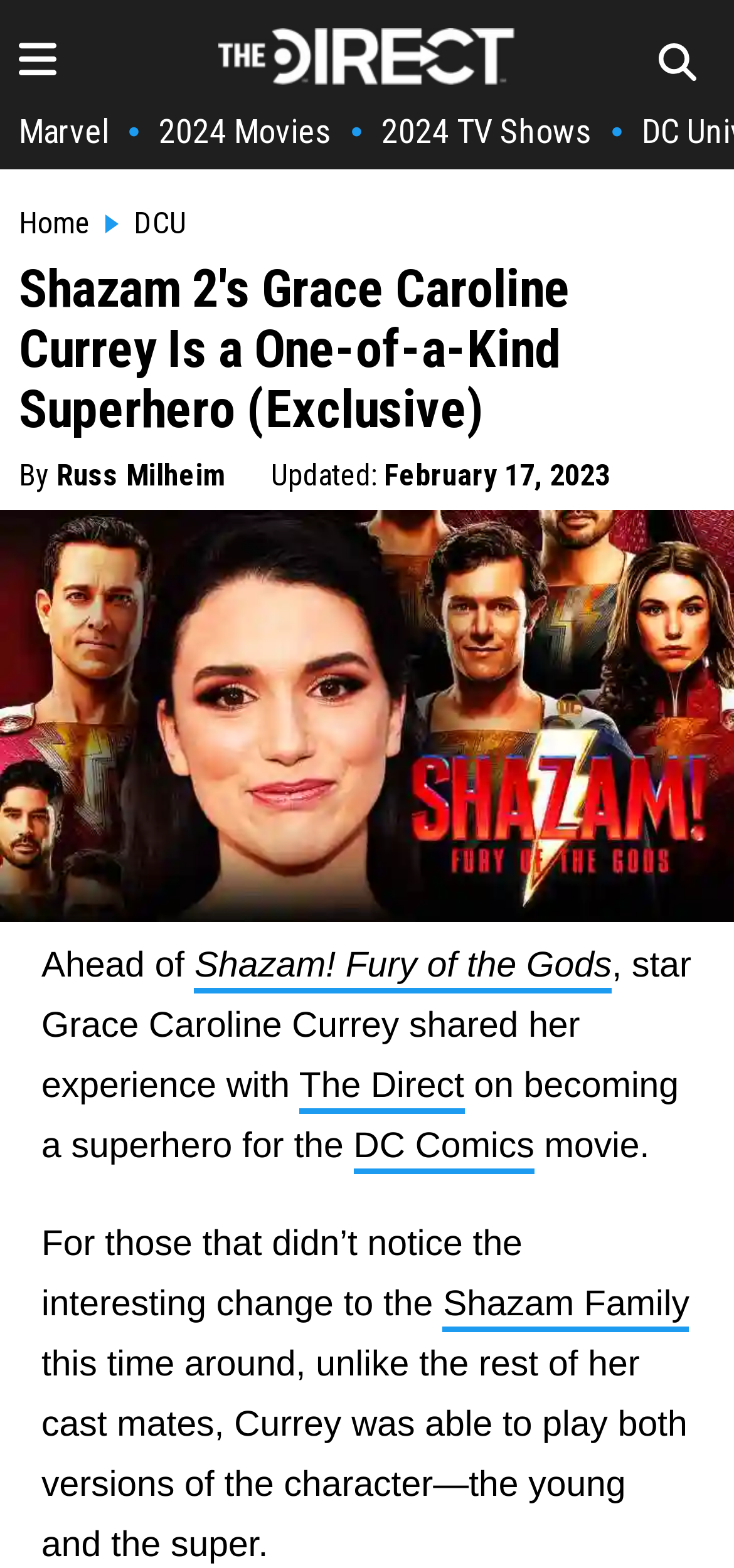Please extract the primary headline from the webpage.

Shazam 2's Grace Caroline Currey Is a One-of-a-Kind Superhero (Exclusive)